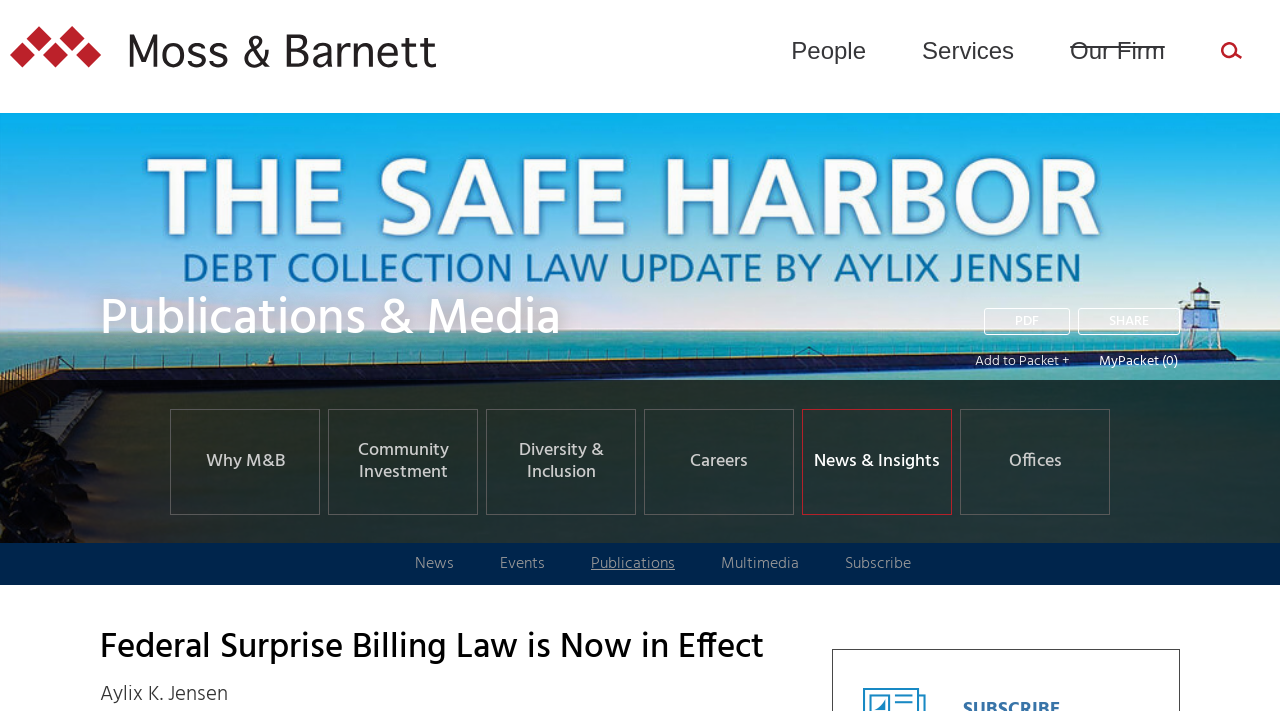Please identify the bounding box coordinates of the area that needs to be clicked to follow this instruction: "Search for something".

[0.932, 0.051, 0.992, 0.124]